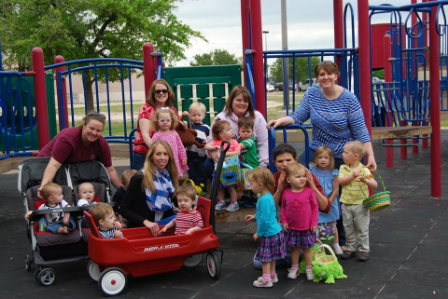What is the purpose of the strollers and wagons in the image?
Look at the screenshot and give a one-word or phrase answer.

Accommodating multiple children